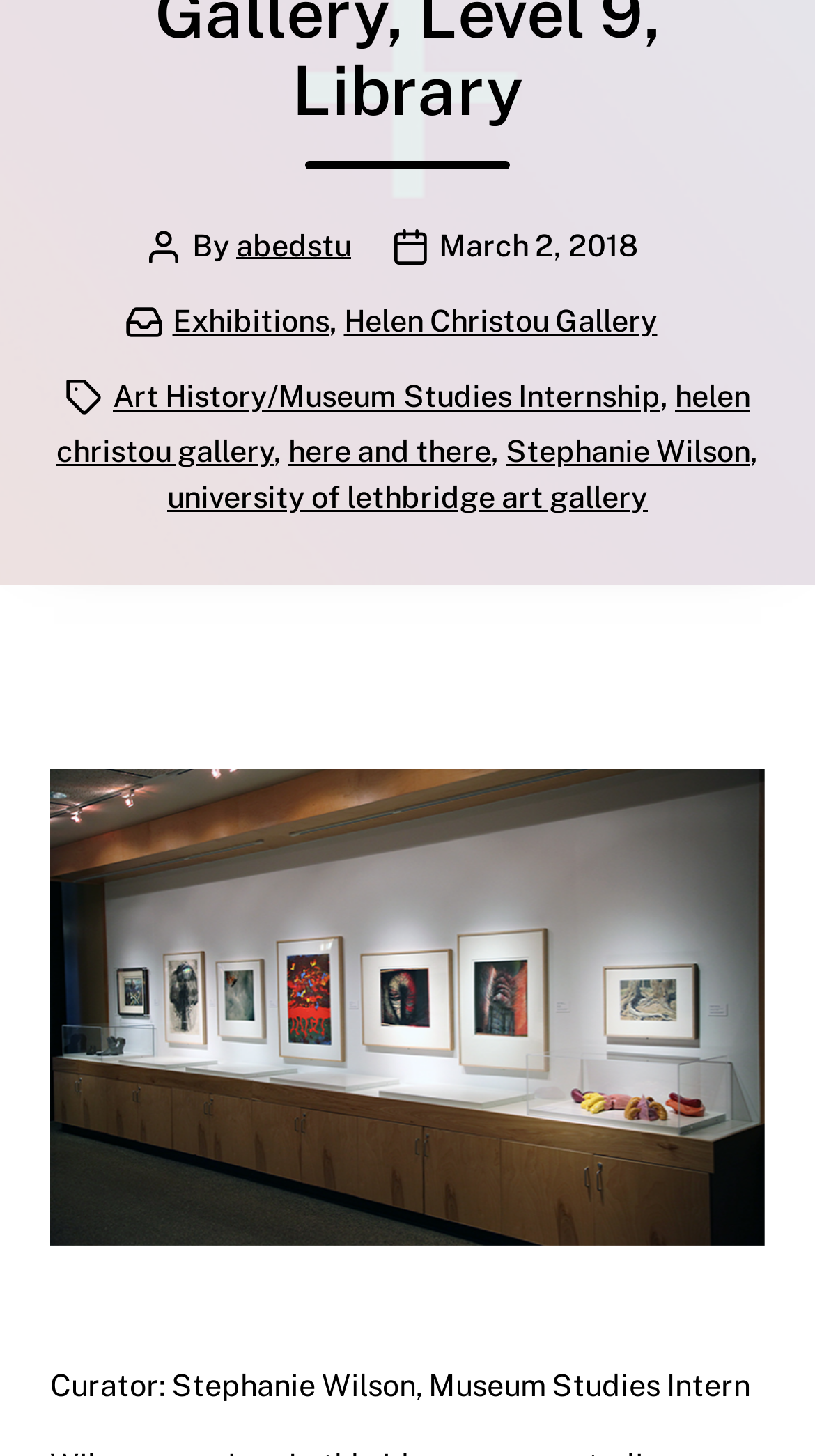Show the bounding box coordinates for the HTML element as described: "helen christou gallery".

[0.069, 0.259, 0.921, 0.321]